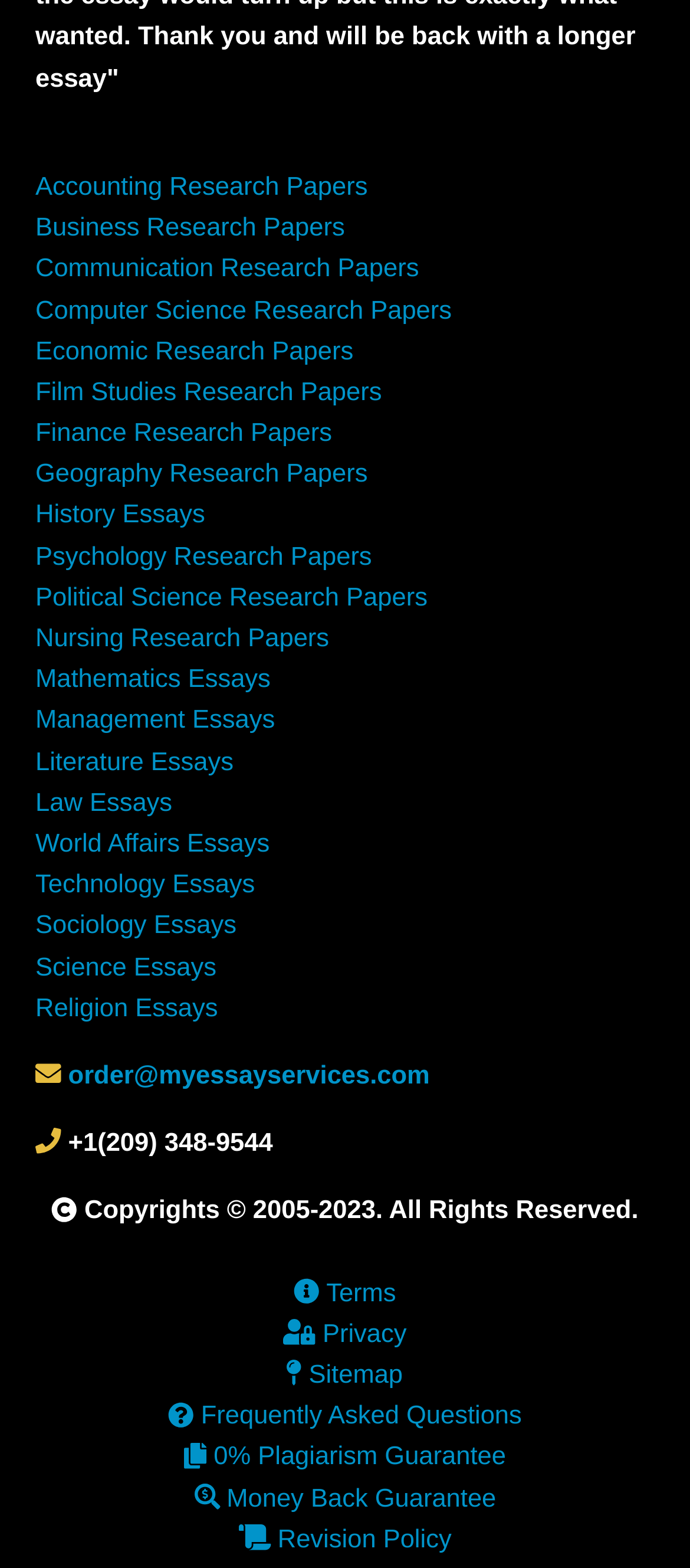Determine the bounding box coordinates for the UI element described. Format the coordinates as (top-left x, top-left y, bottom-right x, bottom-right y) and ensure all values are between 0 and 1. Element description: Computer Science Research Papers

[0.051, 0.189, 0.655, 0.207]